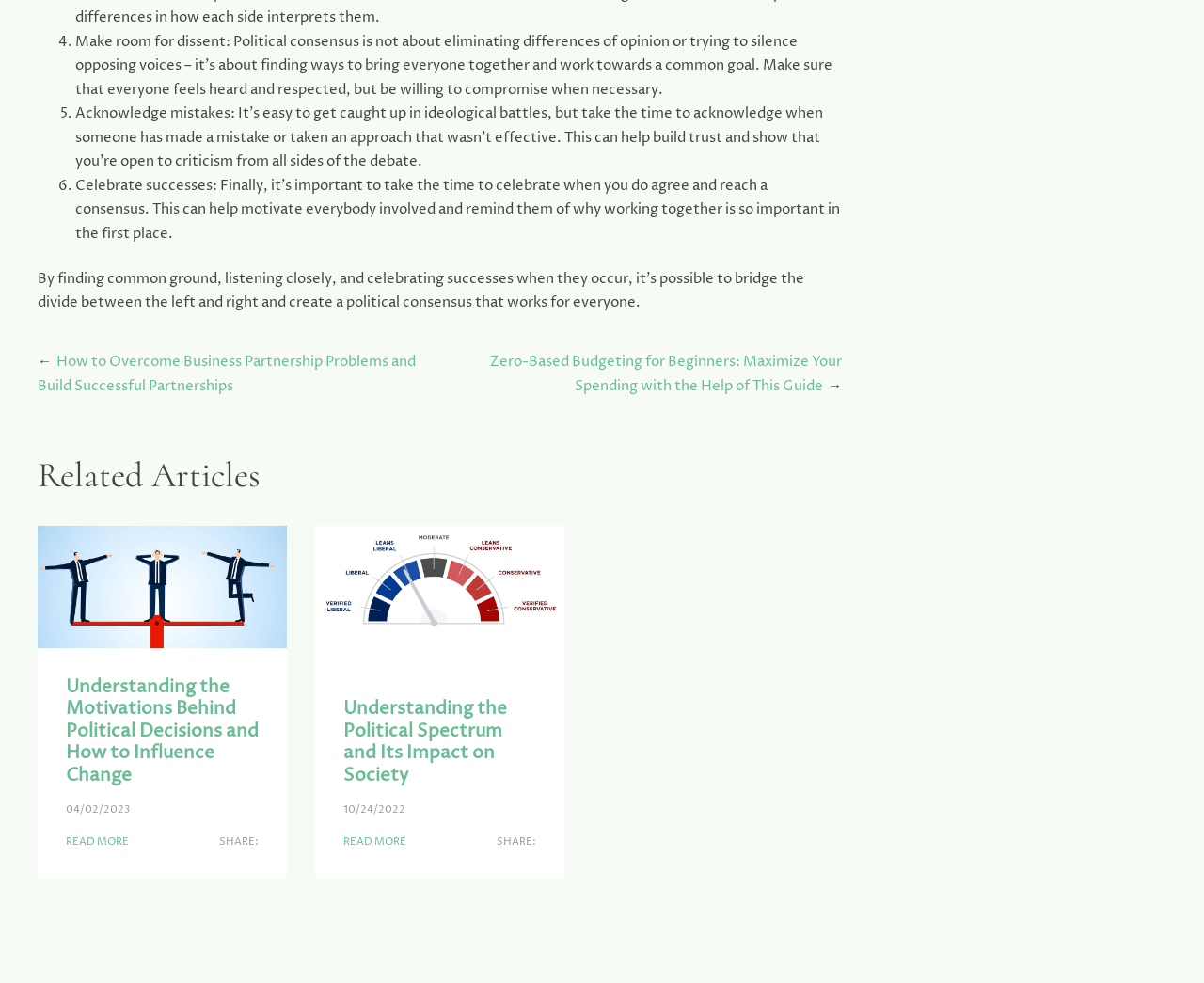Extract the bounding box coordinates for the described element: "04/02/2023". The coordinates should be represented as four float numbers between 0 and 1: [left, top, right, bottom].

[0.055, 0.814, 0.108, 0.833]